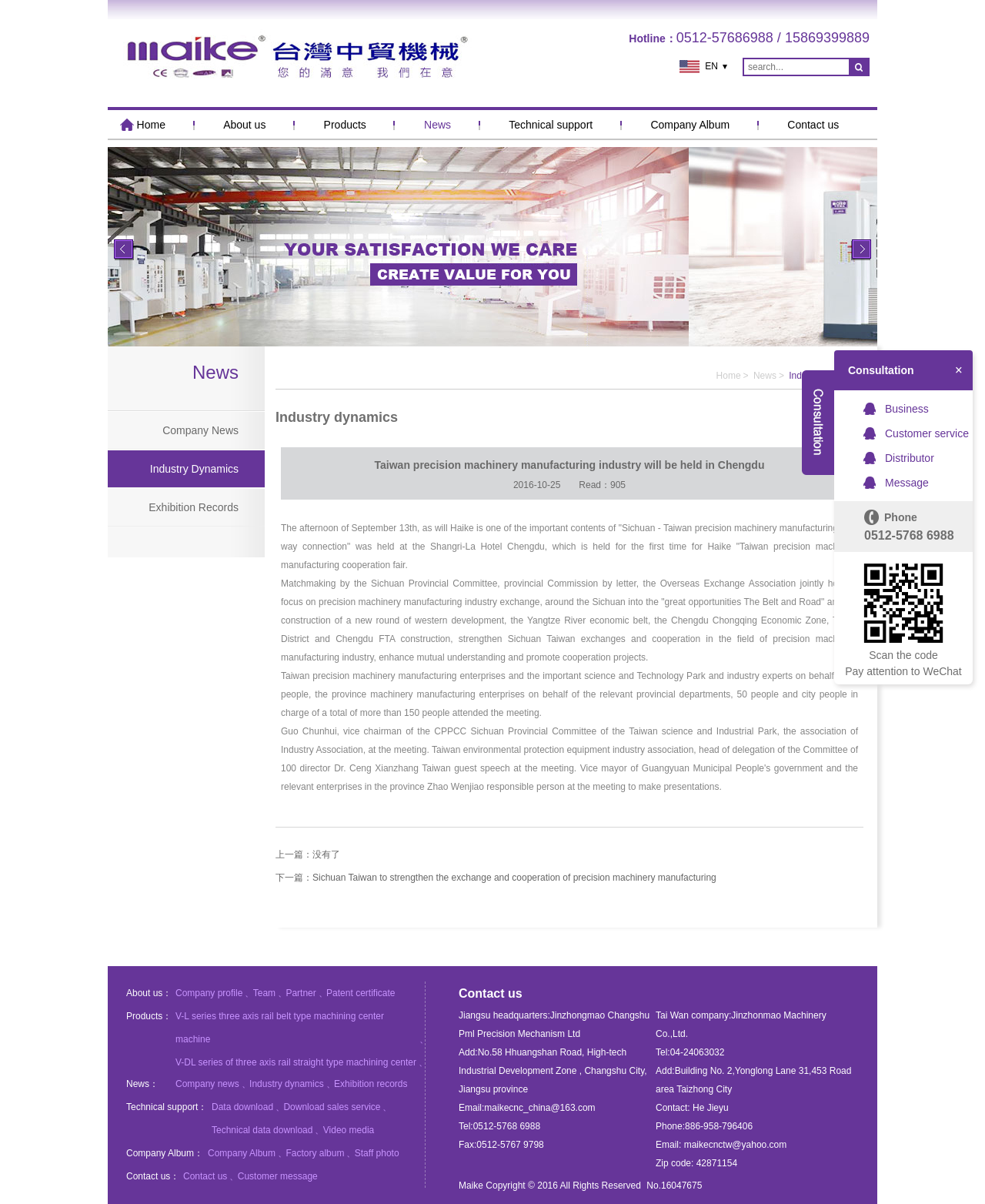Identify the bounding box coordinates of the area that should be clicked in order to complete the given instruction: "Search for something". The bounding box coordinates should be four float numbers between 0 and 1, i.e., [left, top, right, bottom].

[0.755, 0.049, 0.862, 0.062]